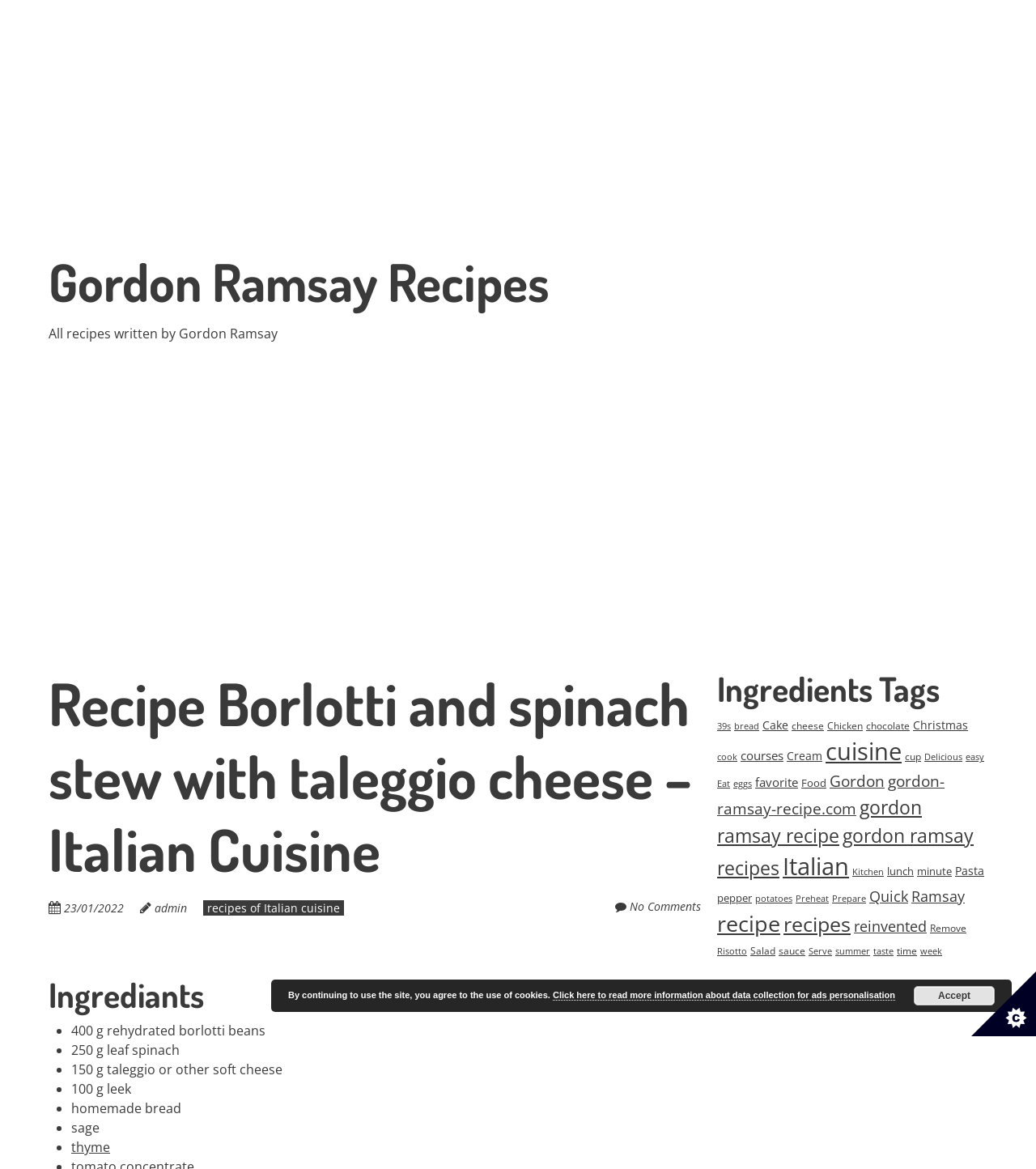How many tags are listed under 'Ingredients Tags'?
Please provide a comprehensive answer based on the contents of the image.

I counted the number of links under the heading 'Ingredients Tags' and found 30 tags listed.